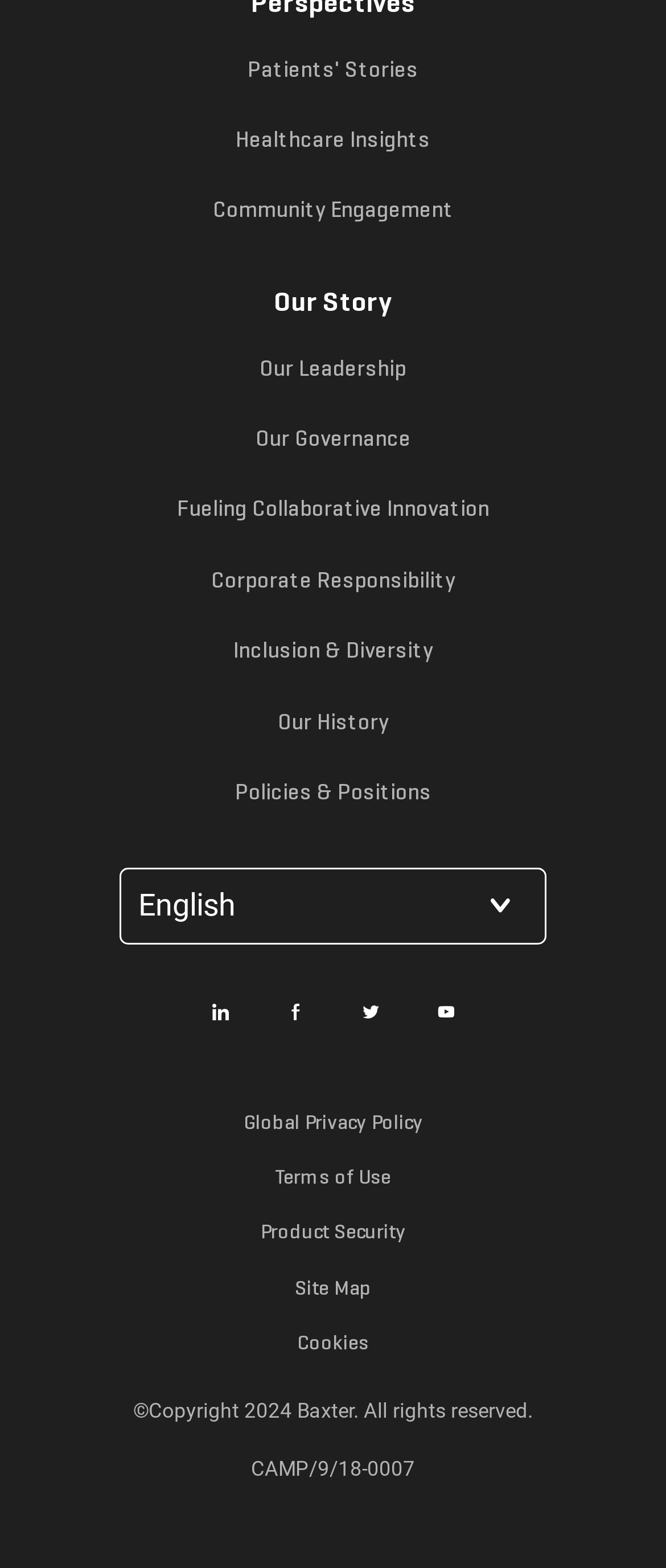Locate the bounding box coordinates of the element you need to click to accomplish the task described by this instruction: "Switch to French language".

[0.436, 0.66, 0.564, 0.674]